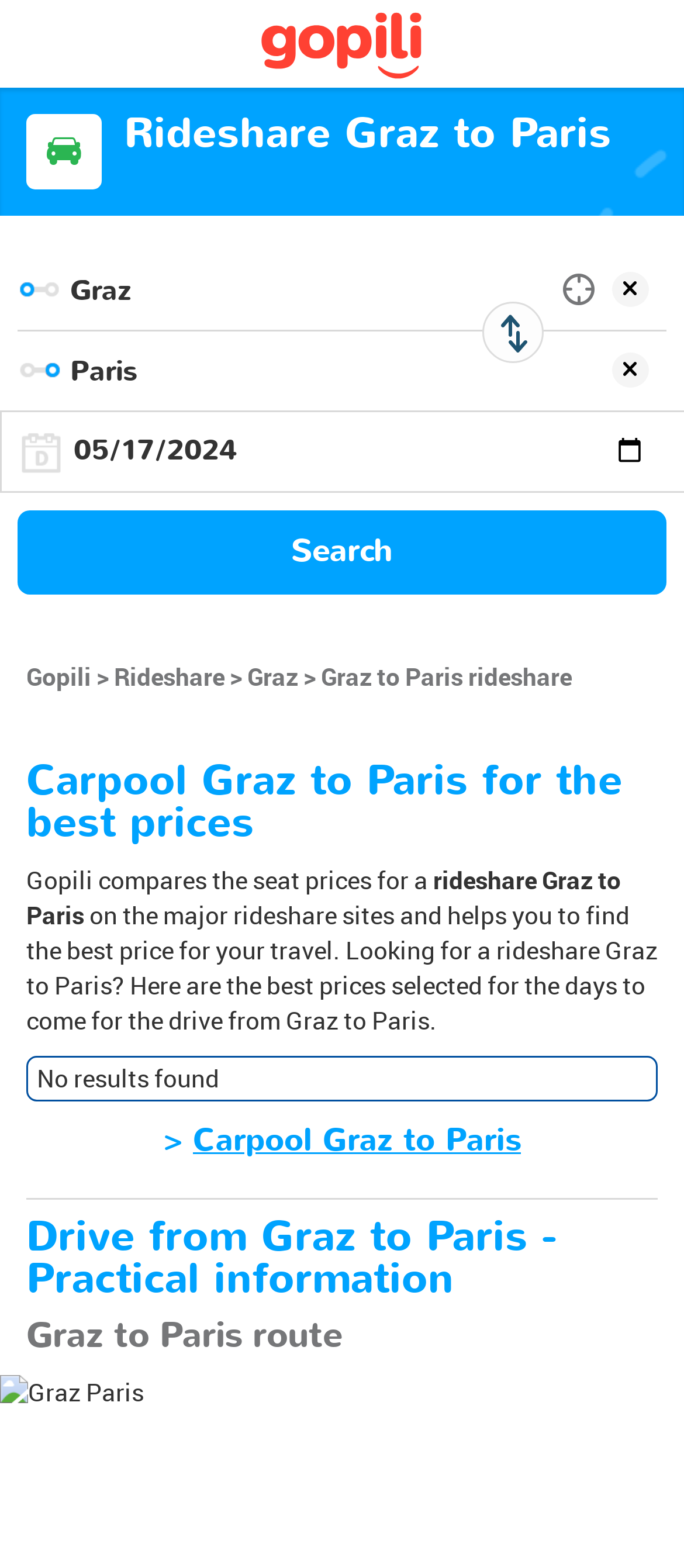Specify the bounding box coordinates of the area to click in order to execute this command: 'Click on the 'Graz to Paris rideshare' link'. The coordinates should consist of four float numbers ranging from 0 to 1, and should be formatted as [left, top, right, bottom].

[0.469, 0.42, 0.836, 0.441]